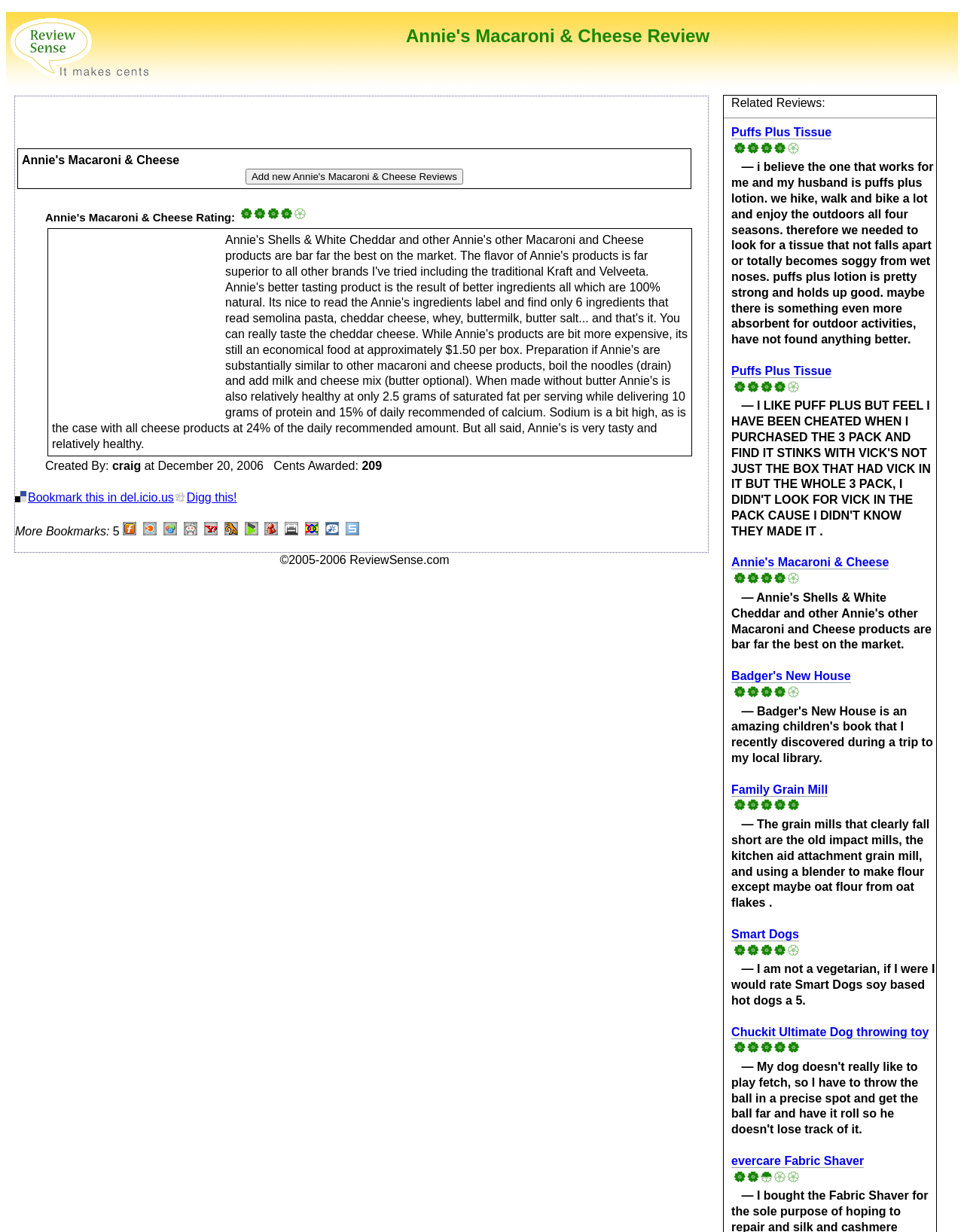What is the topic of the related review 'Puffs Plus Tissue'?
Carefully examine the image and provide a detailed answer to the question.

The related review 'Puffs Plus Tissue' is about a type of tissue, as mentioned in the review text which talks about the strength and absorbency of the tissue.